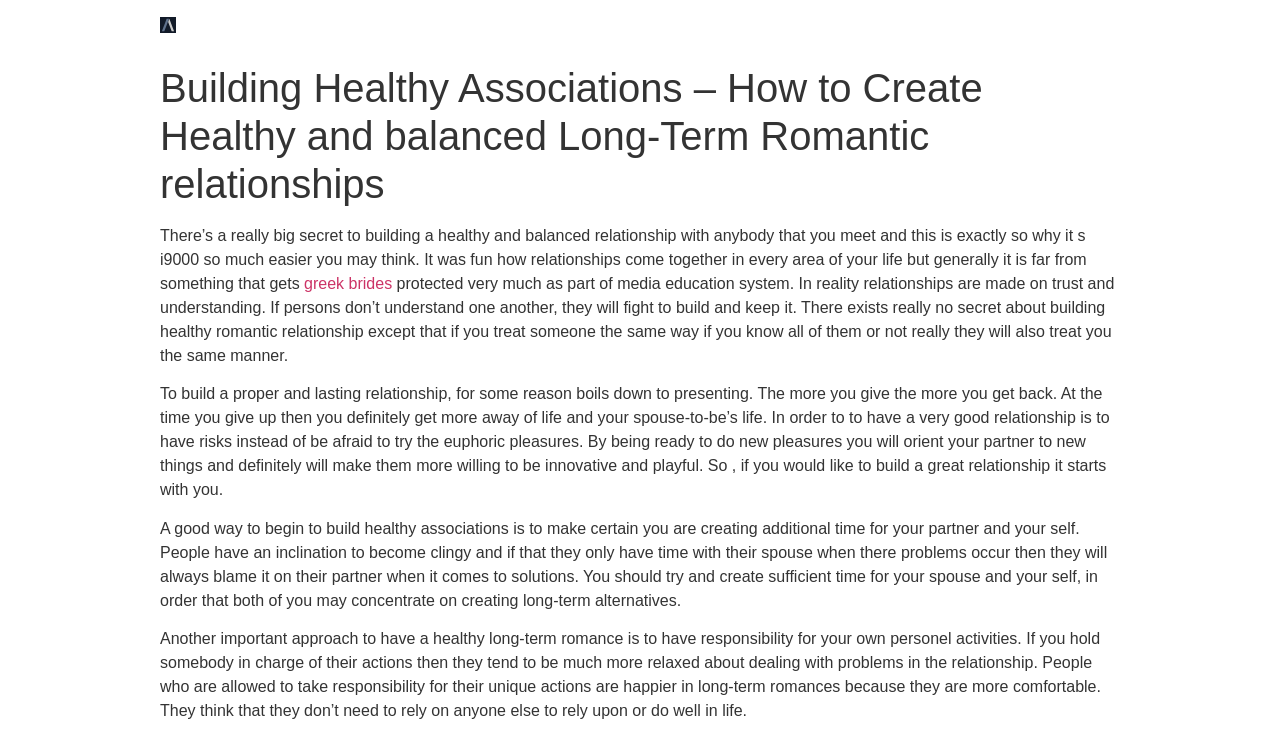Respond to the question below with a single word or phrase:
What is the result of giving in a relationship?

You get back more